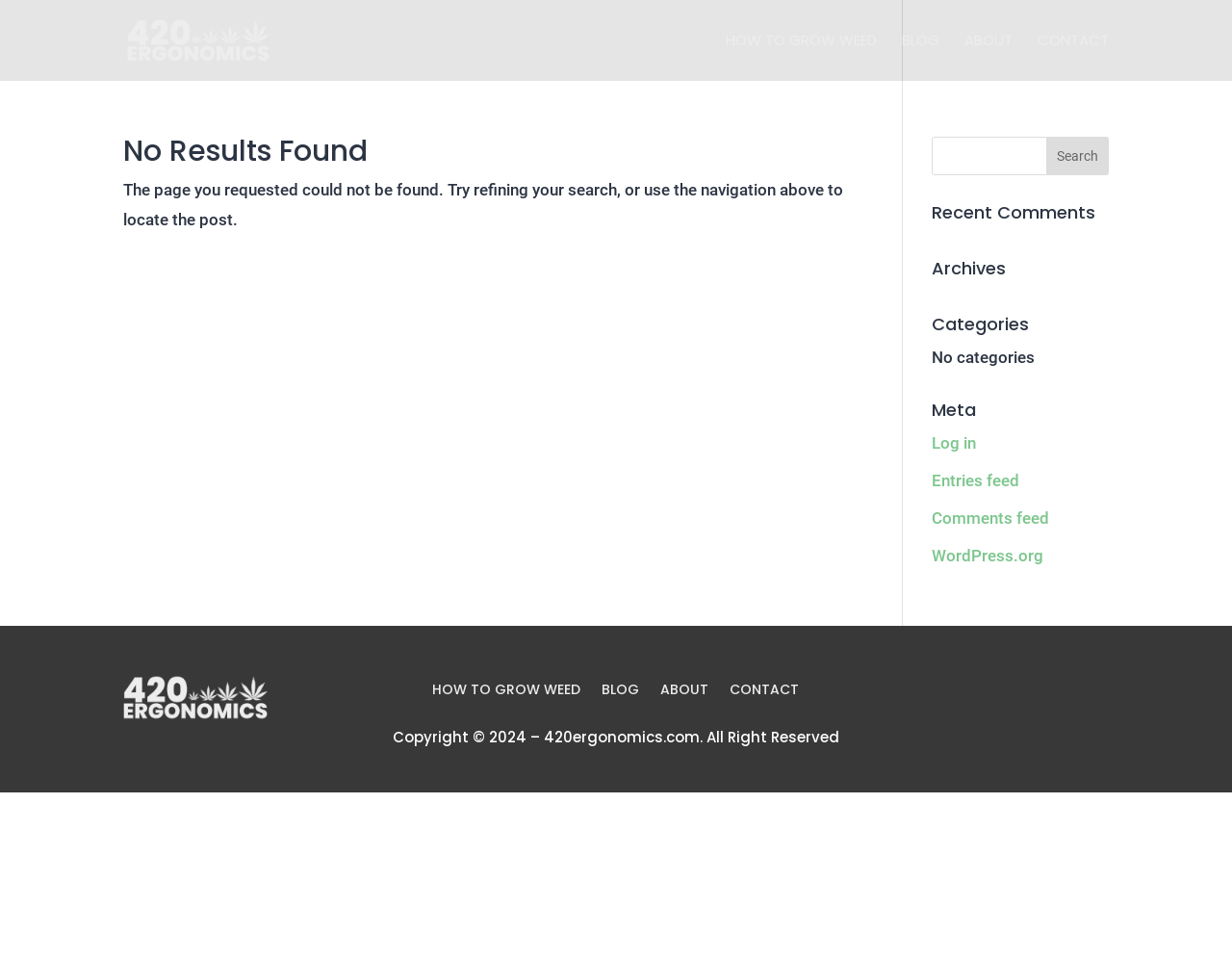Please locate the clickable area by providing the bounding box coordinates to follow this instruction: "Log in to the website".

[0.756, 0.451, 0.792, 0.471]